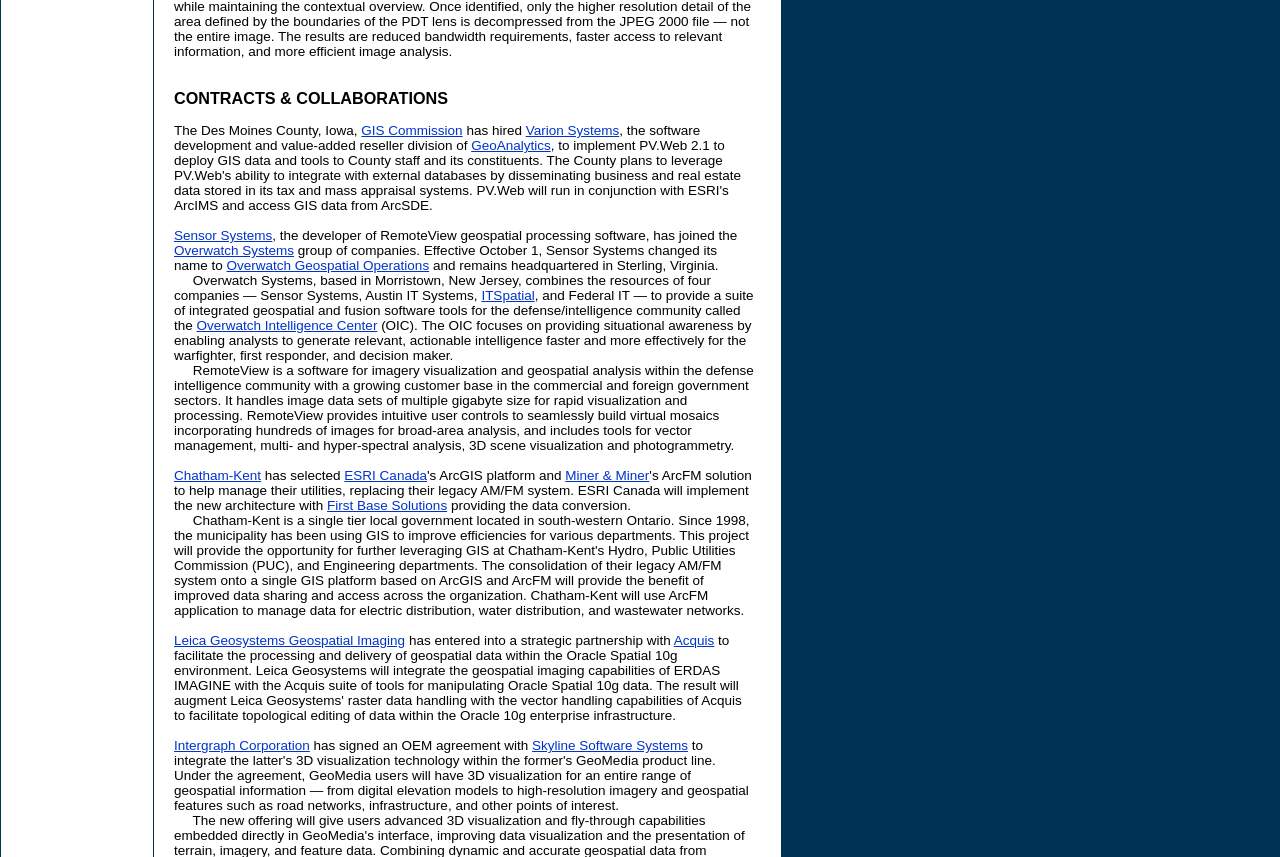Extract the bounding box coordinates for the UI element described as: "First Base Solutions".

[0.256, 0.581, 0.349, 0.599]